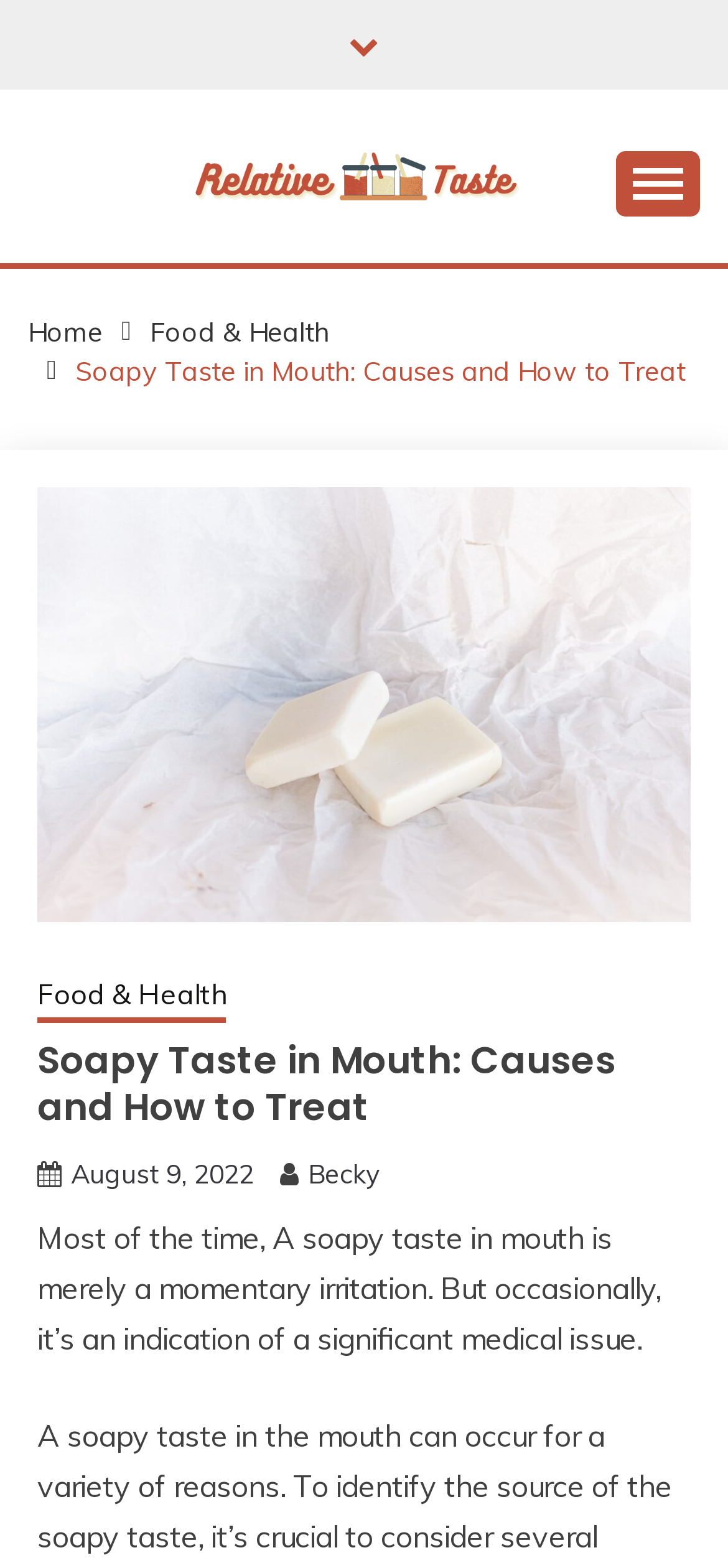Please determine the bounding box coordinates for the element that should be clicked to follow these instructions: "read the article about soapy taste in mouth".

[0.051, 0.662, 0.949, 0.721]